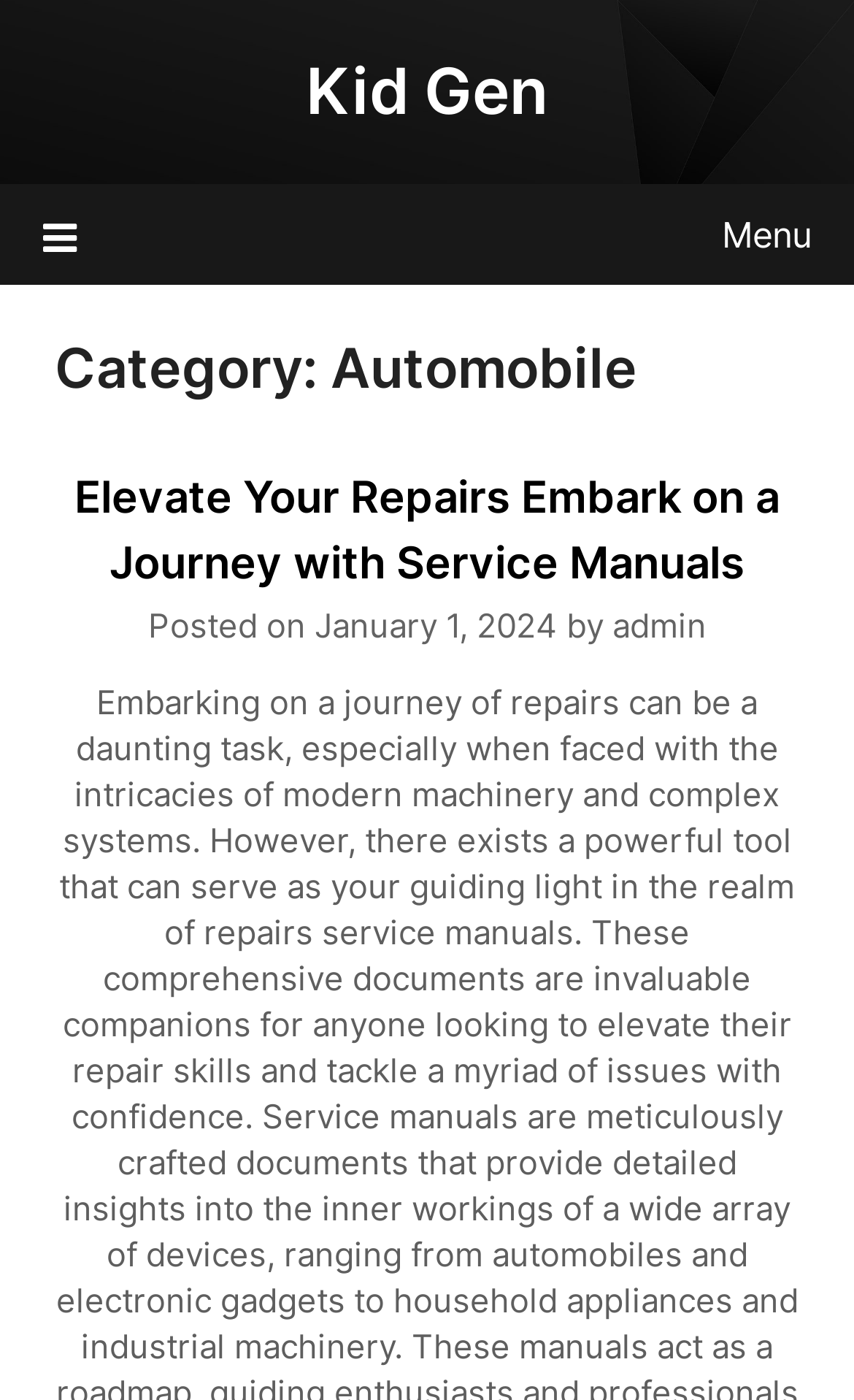When was the article posted?
Based on the screenshot, answer the question with a single word or phrase.

January 1, 2024